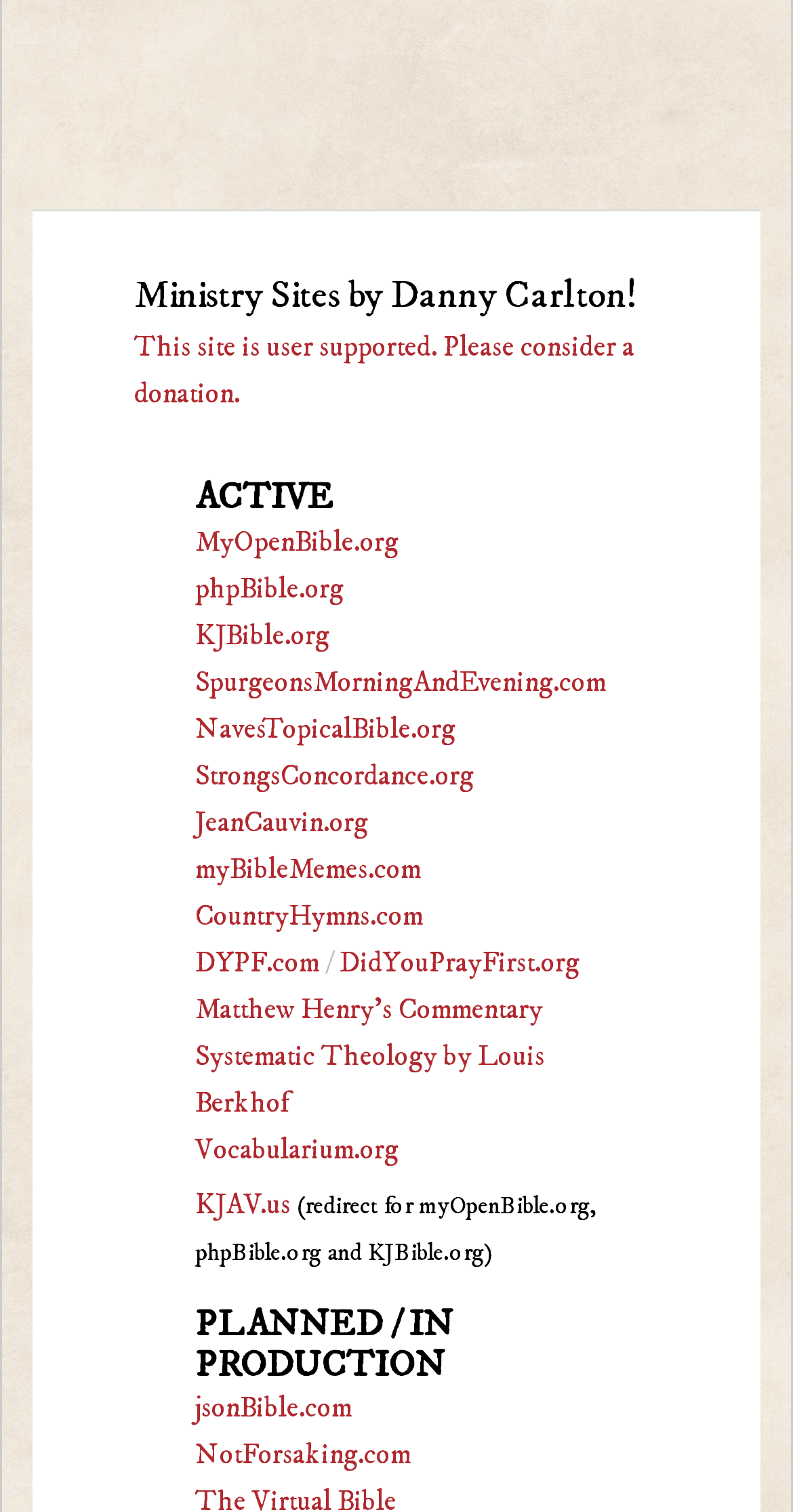Answer the question using only a single word or phrase: 
What is the purpose of this website?

Ministry sites